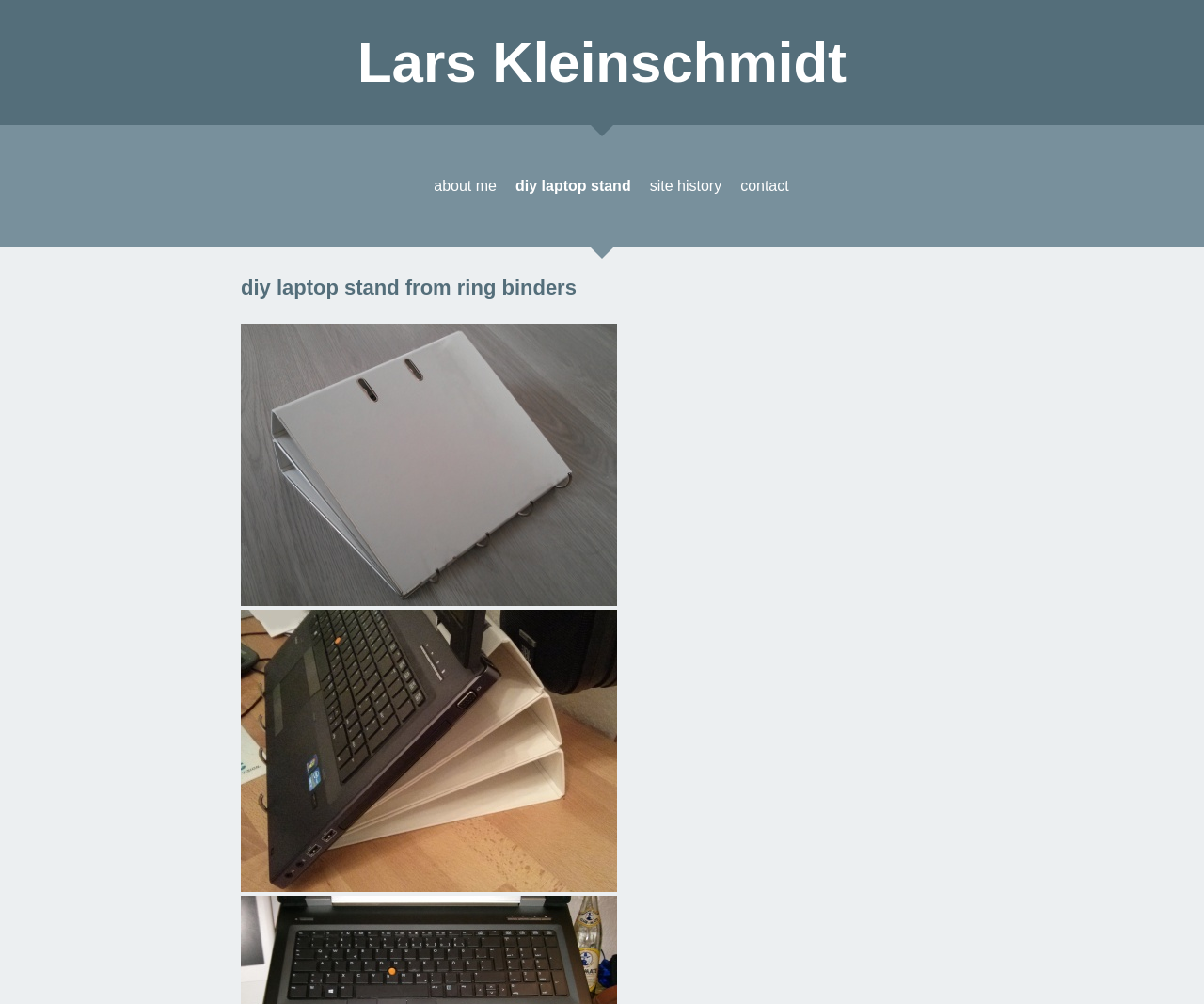Using the description "site history", locate and provide the bounding box of the UI element.

[0.54, 0.177, 0.599, 0.193]